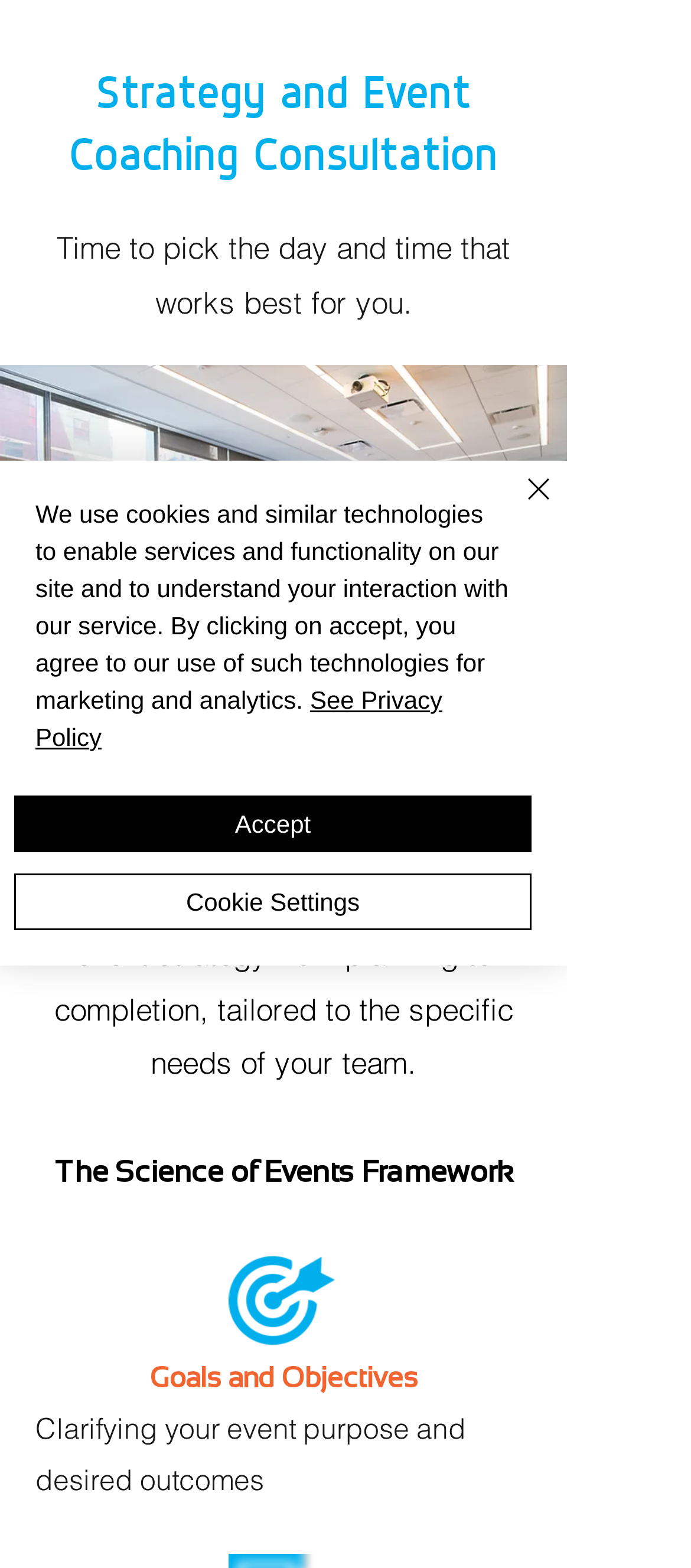What is the first step in the Science of Events Framework?
Based on the image, provide a one-word or brief-phrase response.

Goals and Objectives